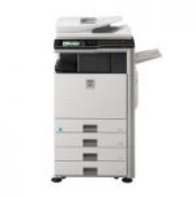What is the function of the output tray on the side panel?
Refer to the image and provide a concise answer in one word or phrase.

Catching printed documents